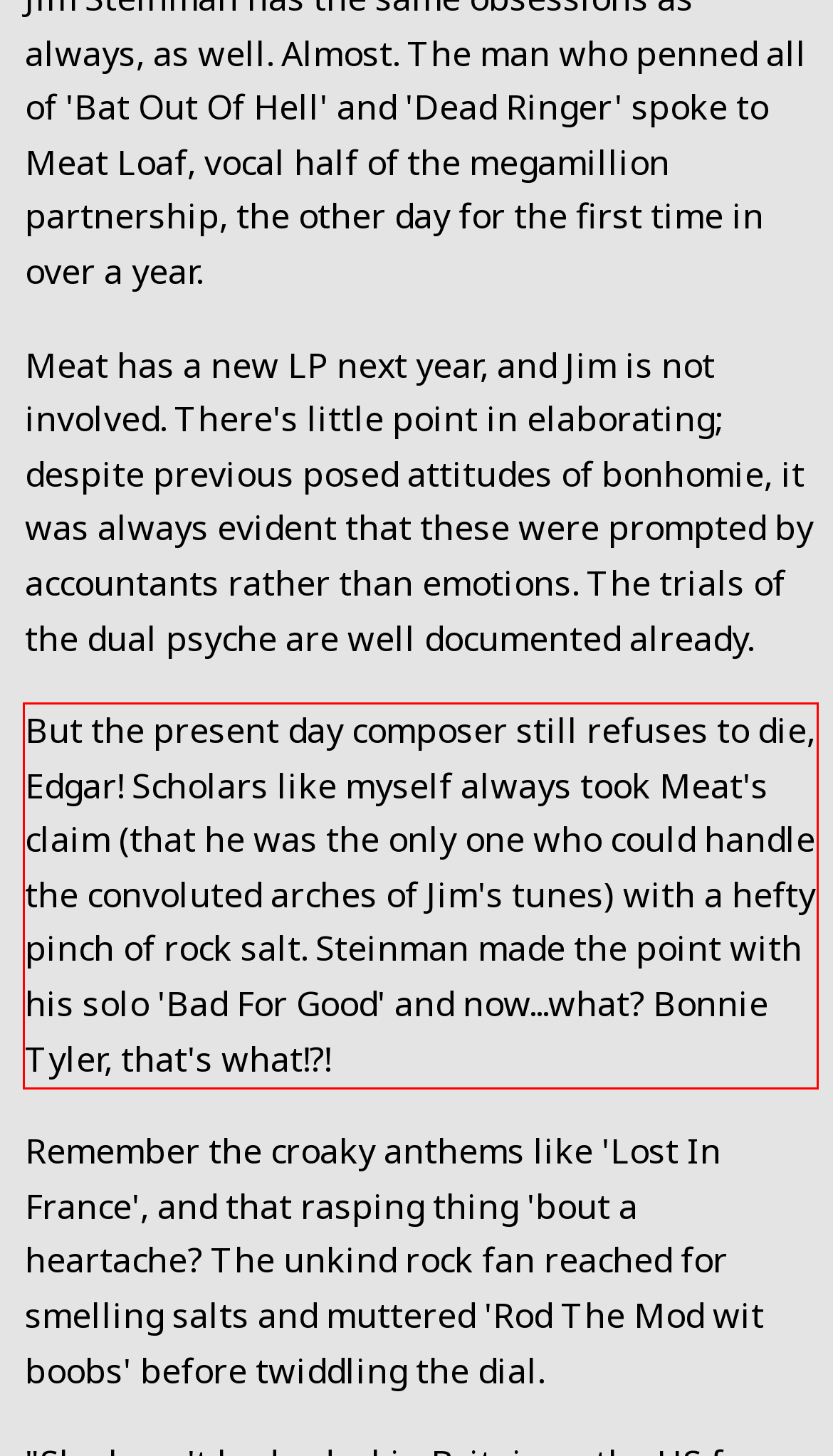From the screenshot of the webpage, locate the red bounding box and extract the text contained within that area.

But the present day composer still refuses to die, Edgar! Scholars like myself always took Meat's claim (that he was the only one who could handle the convoluted arches of Jim's tunes) with a hefty pinch of rock salt. Steinman made the point with his solo 'Bad For Good' and now...what? Bonnie Tyler, that's what!?!